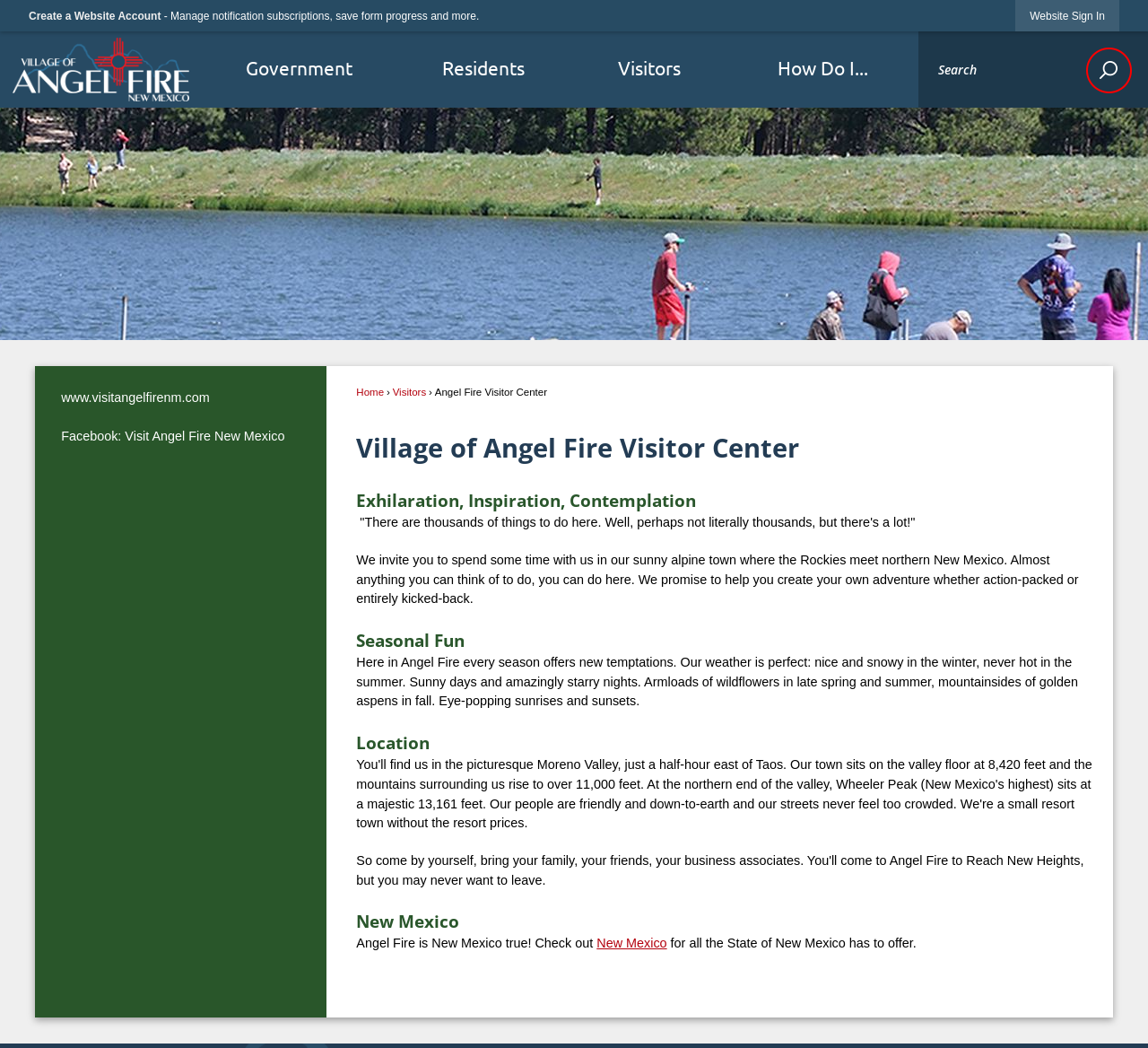Show the bounding box coordinates for the element that needs to be clicked to execute the following instruction: "Sign in to the website". Provide the coordinates in the form of four float numbers between 0 and 1, i.e., [left, top, right, bottom].

[0.885, 0.0, 0.975, 0.03]